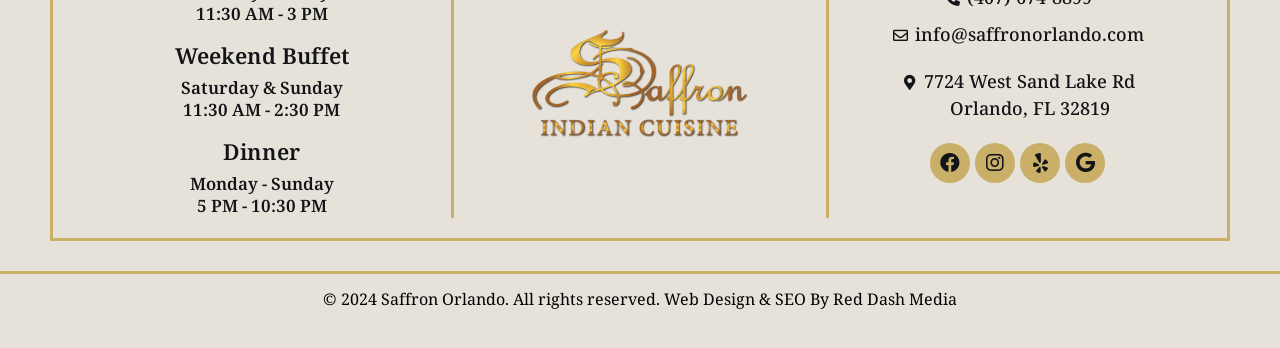Please find the bounding box coordinates of the element's region to be clicked to carry out this instruction: "Visit Yelp page".

[0.797, 0.41, 0.828, 0.525]